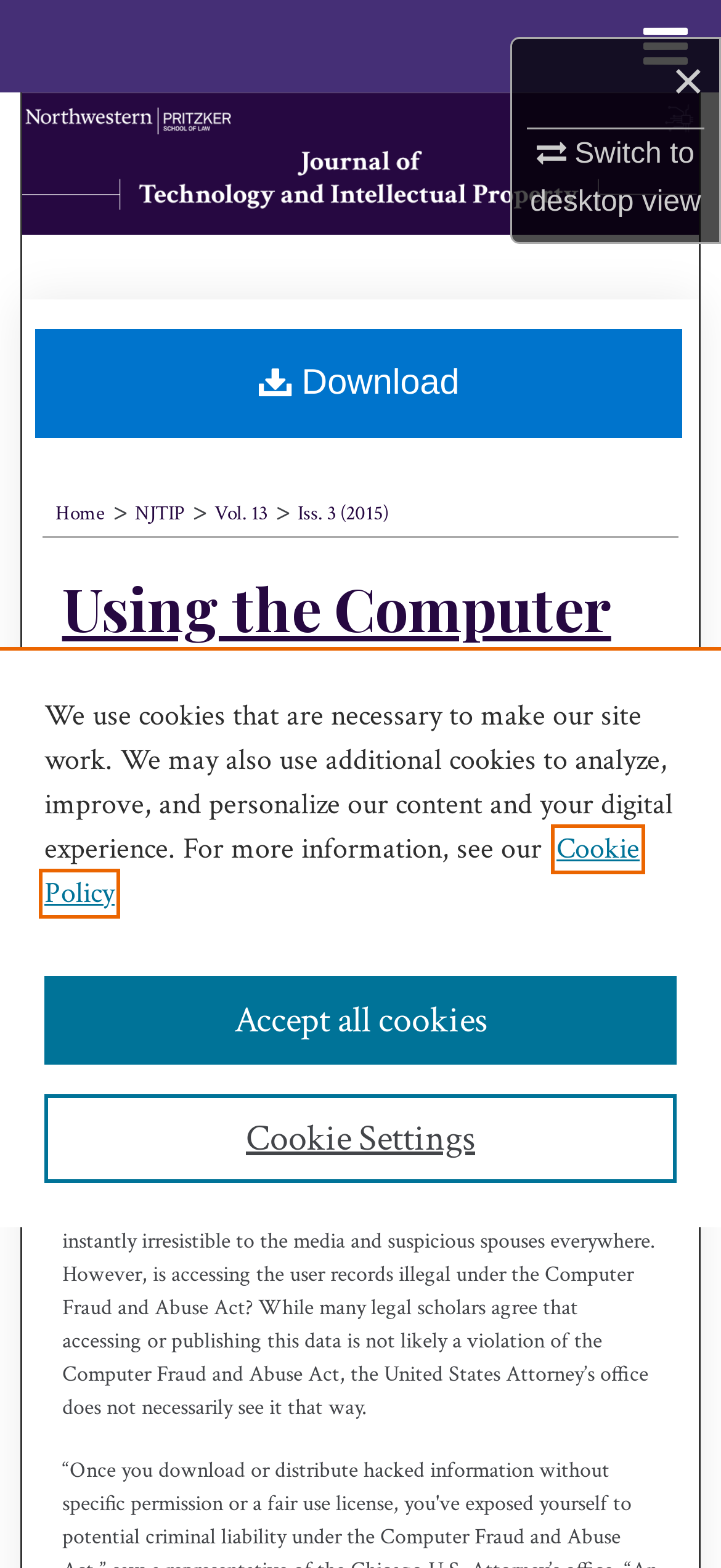Locate the bounding box of the UI element defined by this description: "Download". The coordinates should be given as four float numbers between 0 and 1, formatted as [left, top, right, bottom].

[0.049, 0.21, 0.947, 0.28]